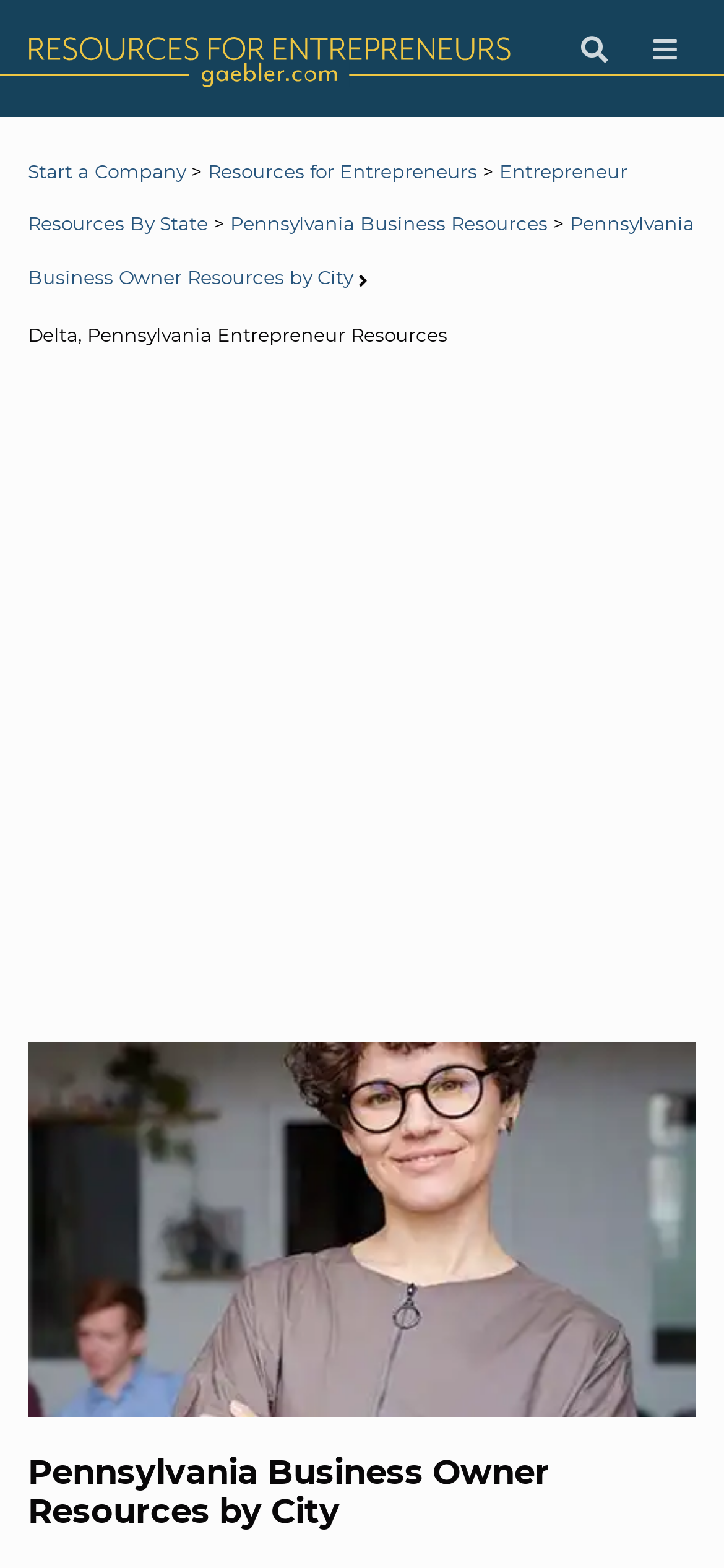Find the bounding box coordinates for the HTML element described as: "aria-label="Search" name="q"". The coordinates should consist of four float values between 0 and 1, i.e., [left, top, right, bottom].

[0.038, 0.093, 0.962, 0.14]